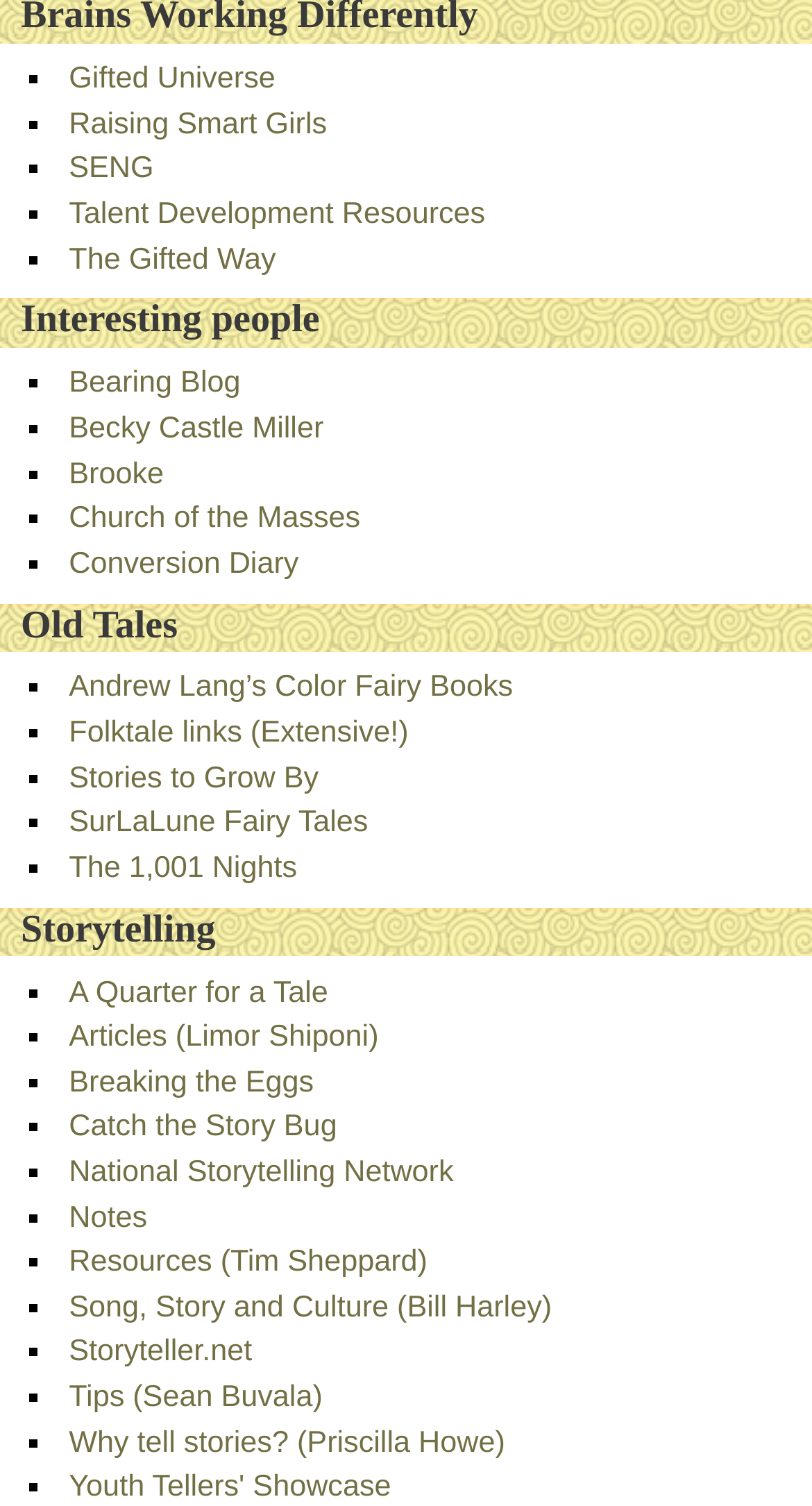How many list markers are on the webpage?
Based on the image, answer the question with as much detail as possible.

I counted the number of list markers (■) on the webpage. There are 25 list markers, each preceding a link.